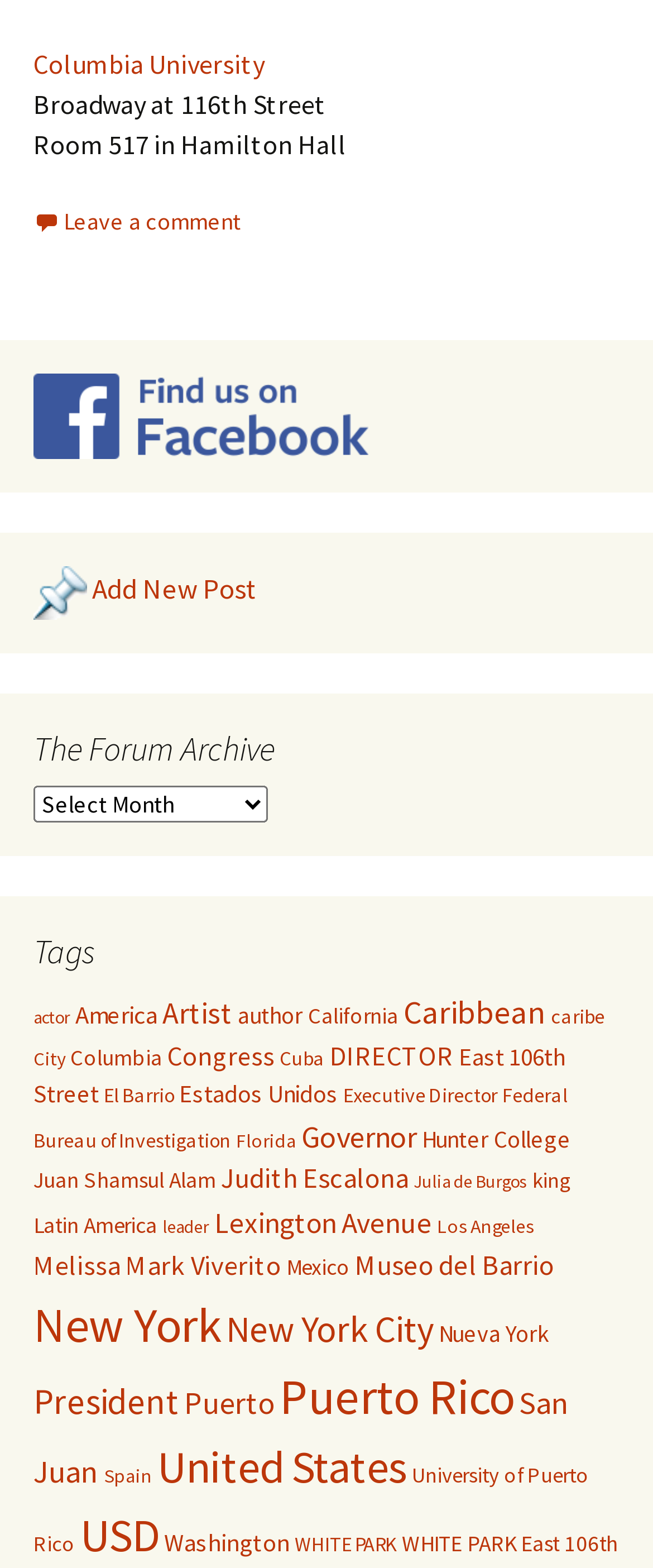Show the bounding box coordinates for the element that needs to be clicked to execute the following instruction: "Leave a comment". Provide the coordinates in the form of four float numbers between 0 and 1, i.e., [left, top, right, bottom].

[0.051, 0.131, 0.369, 0.15]